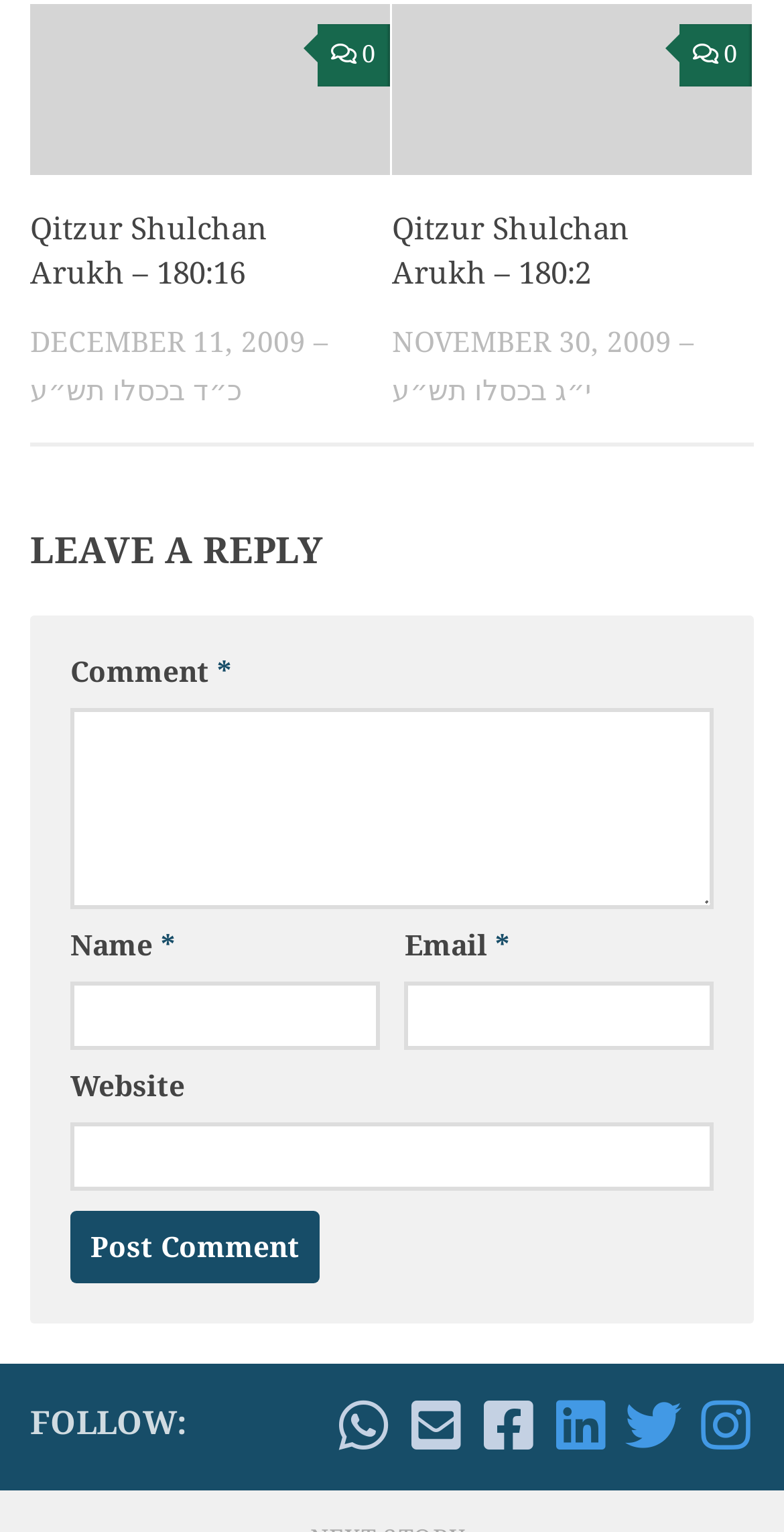Based on the visual content of the image, answer the question thoroughly: What is the topic of the first article?

The first article is identified by its heading 'Qitzur Shulchan Arukh – 180:16', which suggests that the topic of the article is related to Qitzur Shulchan Arukh, a Jewish text.